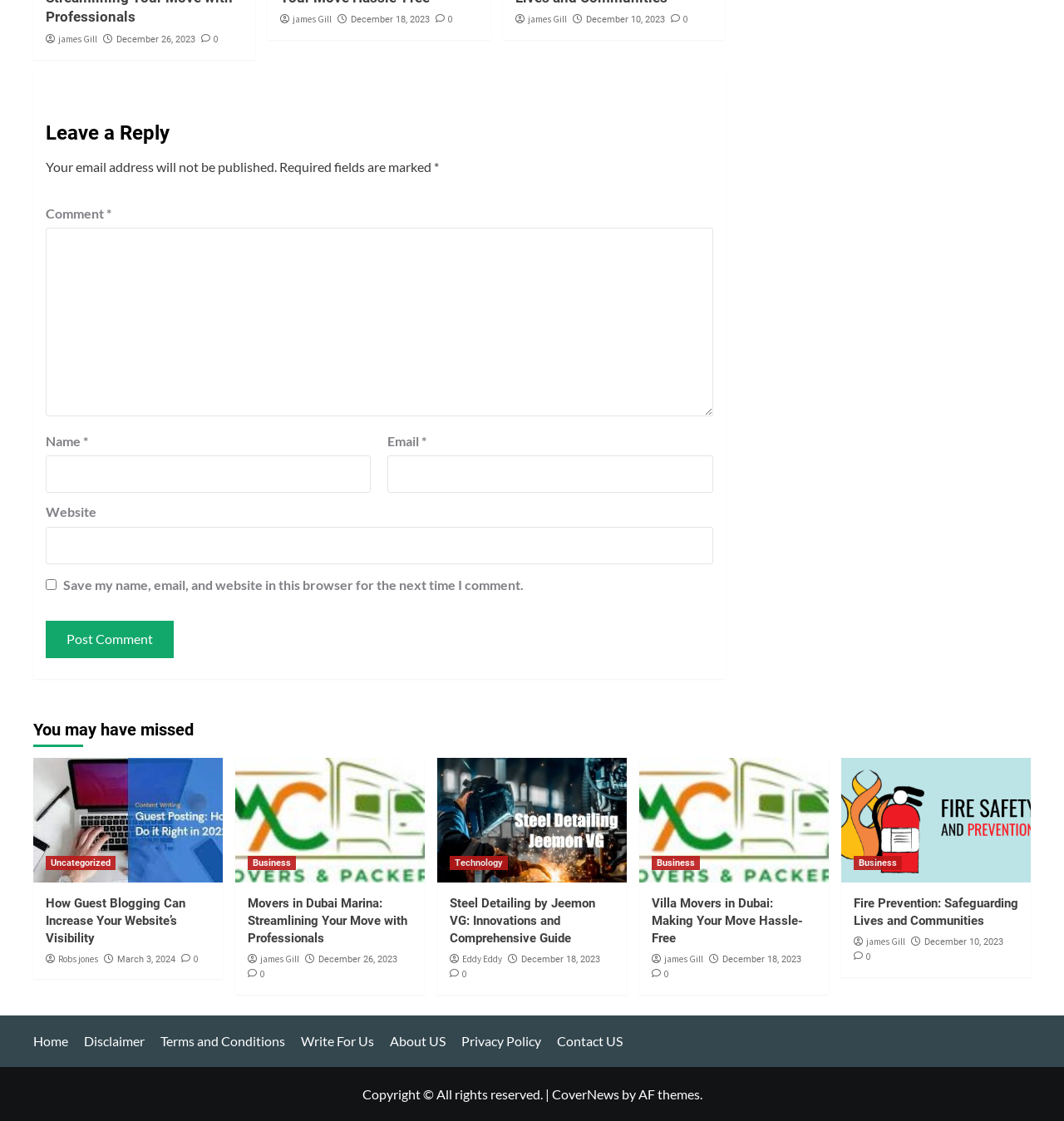Provide a one-word or brief phrase answer to the question:
What is the name of the author of the article 'How Guest Blogging Can Increase Your Website’s Visibility'?

Robs jones